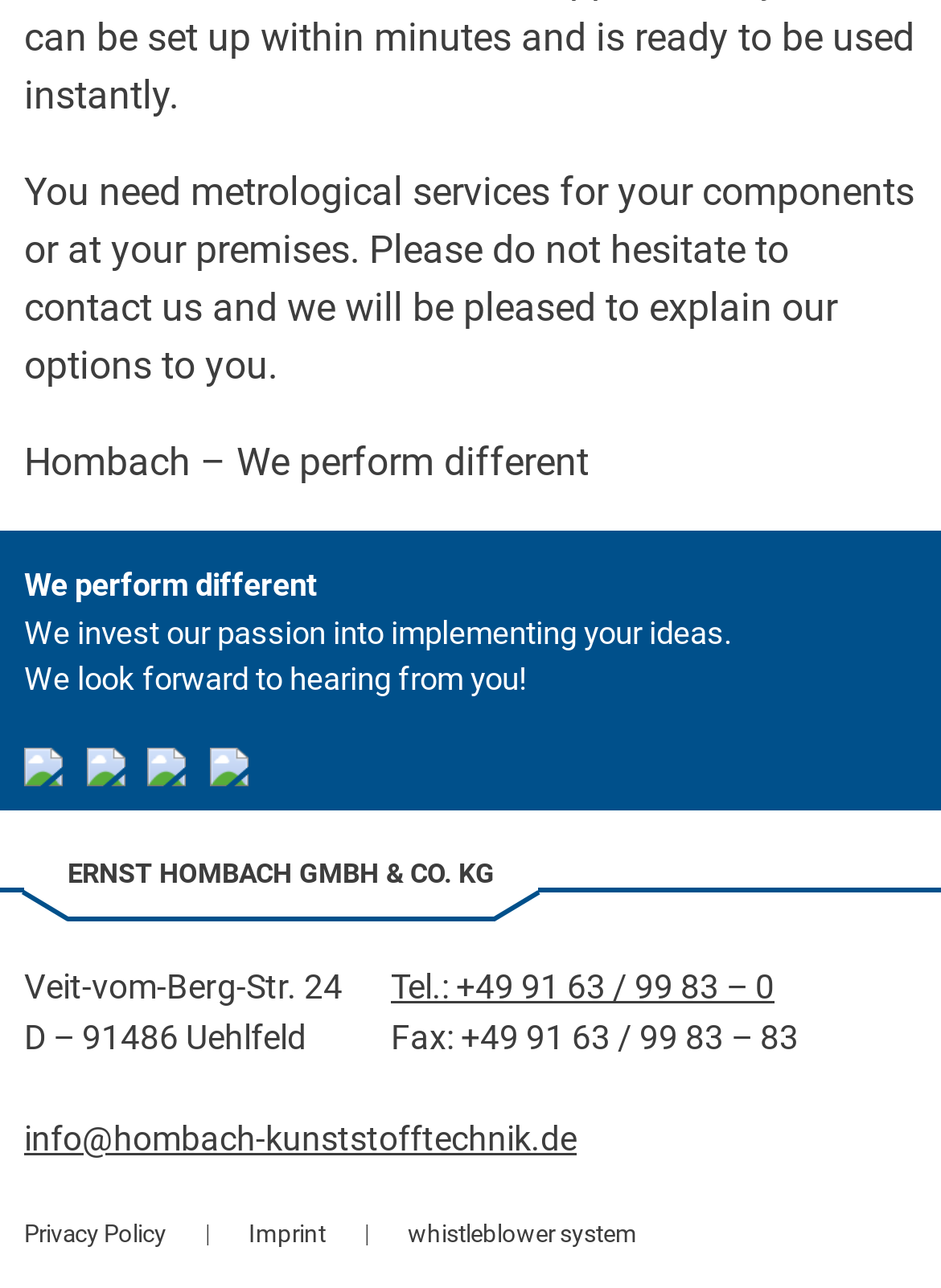Please determine the bounding box coordinates of the area that needs to be clicked to complete this task: 'download certificate'. The coordinates must be four float numbers between 0 and 1, formatted as [left, top, right, bottom].

[0.026, 0.588, 0.067, 0.616]